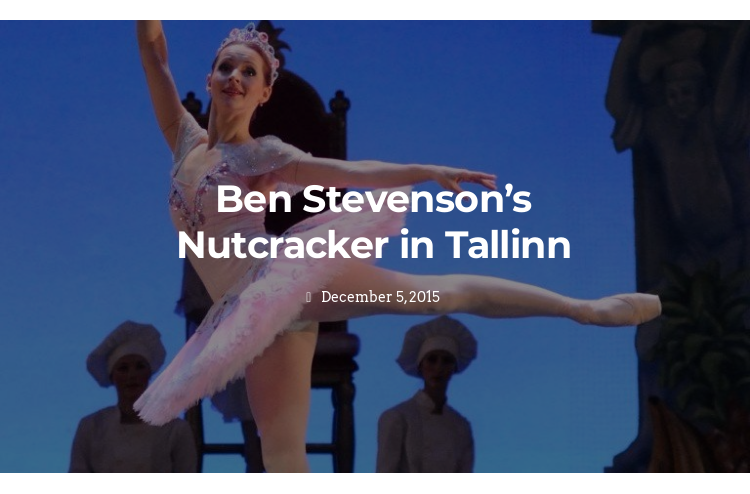Identify and describe all the elements present in the image.

The image captures a mesmerizing moment from Ben Stevenson’s production of "The Nutcracker," performed in Tallinn. It features a graceful ballet dancer, likely portraying the Sugar Plum Fairy, poised elegantly mid-dance, showcasing intricate technique and artistry. The dancer is adorned in a sparkling costume that radiates the charm and magic inherent to this beloved holiday classic. In the backdrop, hints of an elaborate set can be seen, contributing to the enchanting atmosphere of the performance. This particular presentation dates back to December 5, 2015, highlighting a significant moment in the world of ballet, as the Estonian National Ballet brought this iconic story to life on stage.